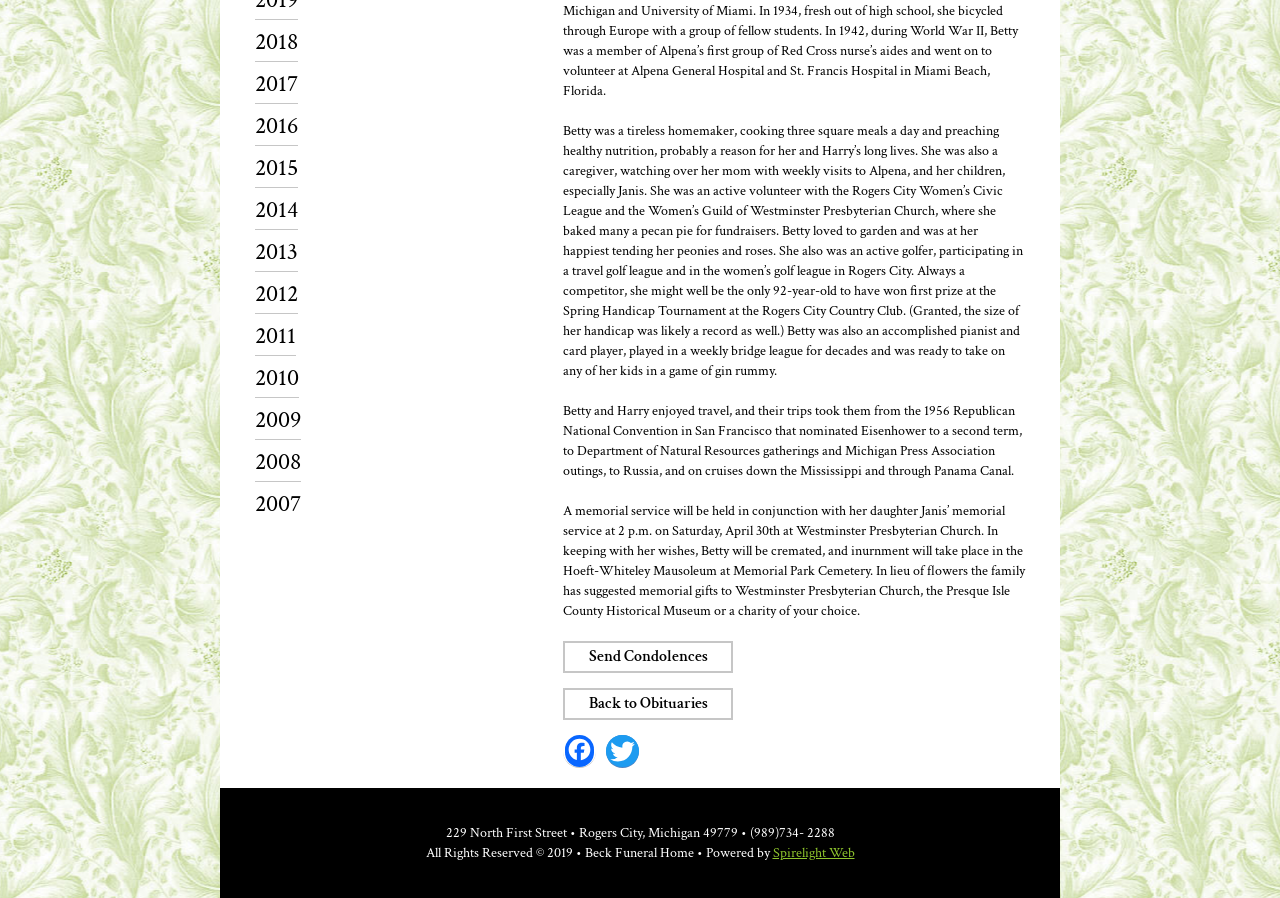Using the provided description Spirelight Web, find the bounding box coordinates for the UI element. Provide the coordinates in (top-left x, top-left y, bottom-right x, bottom-right y) format, ensuring all values are between 0 and 1.

[0.604, 0.94, 0.668, 0.96]